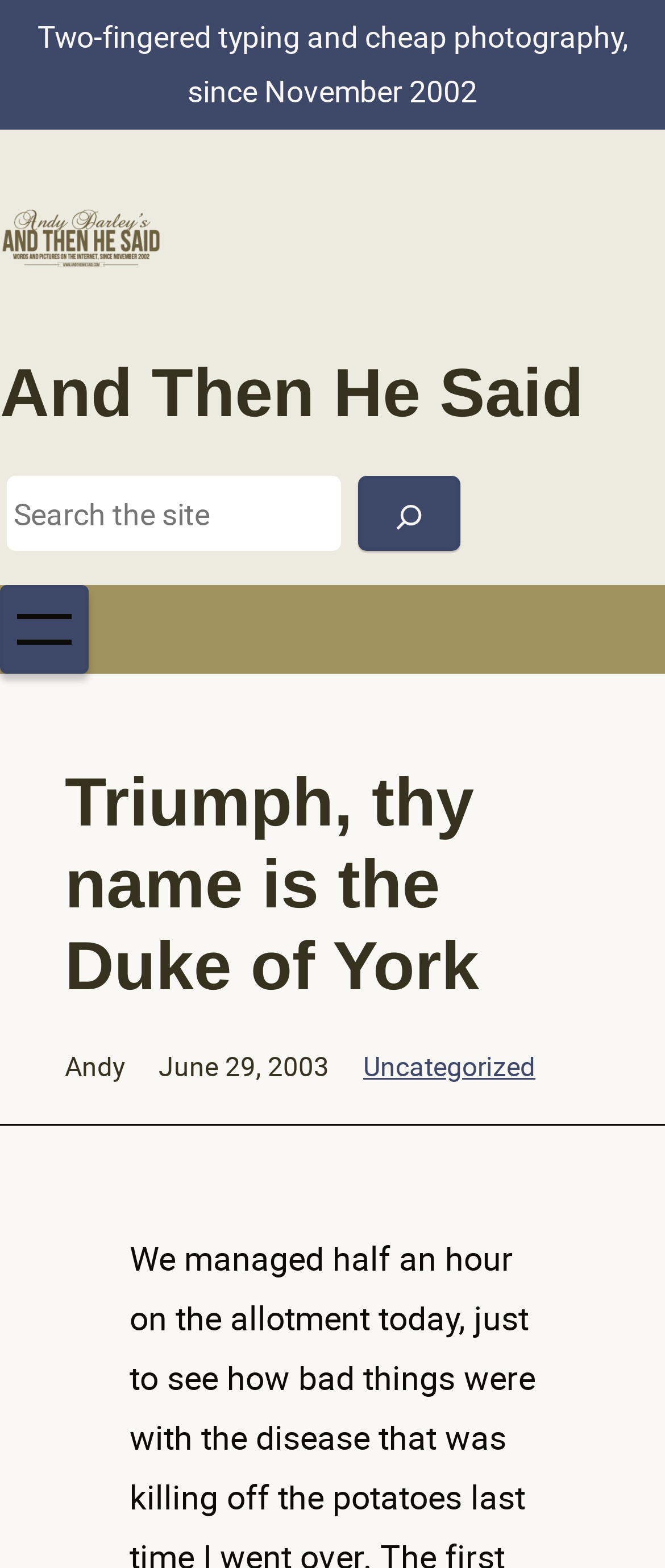Please locate the UI element described by "alt="And Then He Said"" and provide its bounding box coordinates.

[0.0, 0.1, 0.244, 0.203]